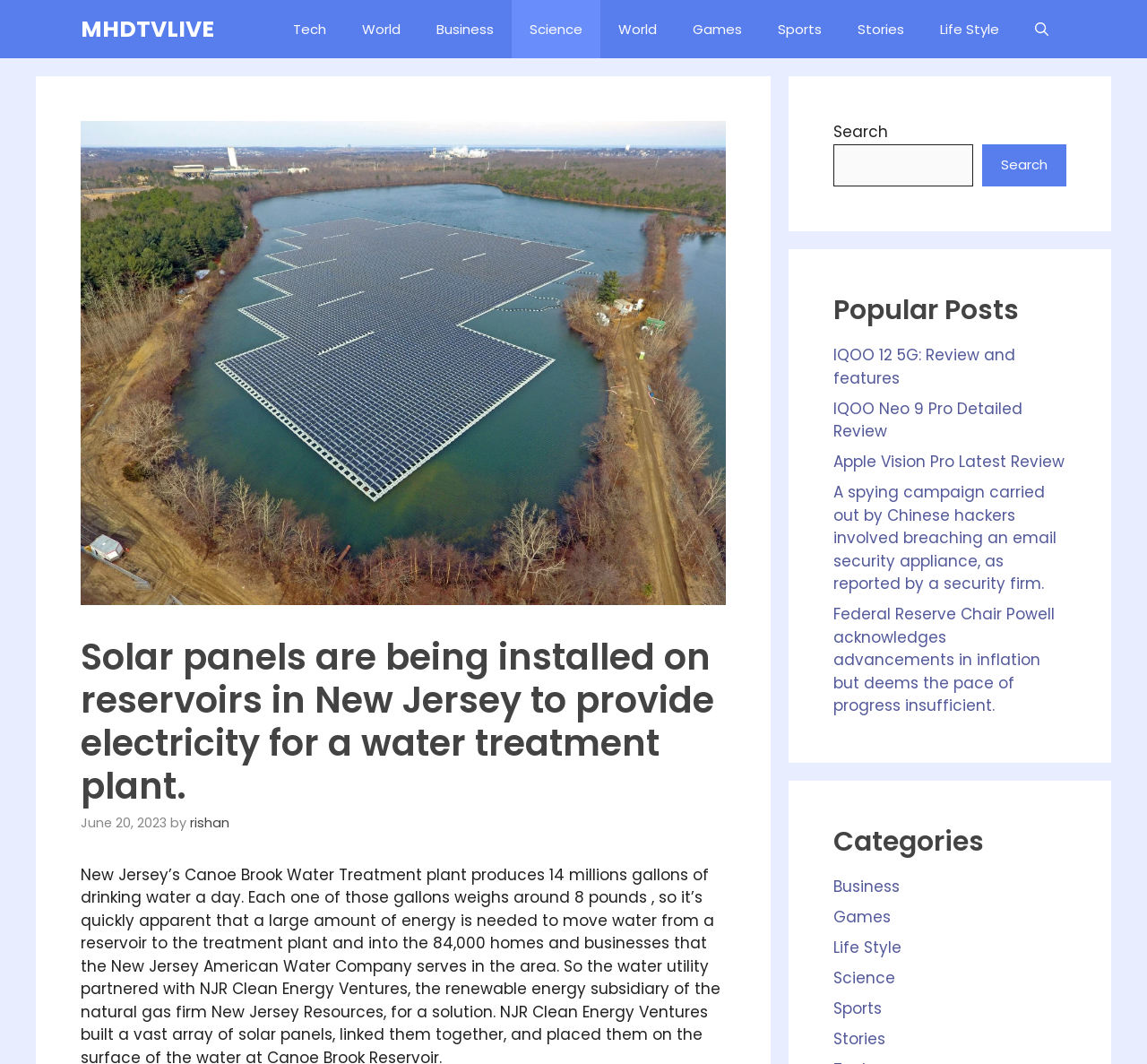Identify the bounding box coordinates of the part that should be clicked to carry out this instruction: "Go to the Business category".

[0.727, 0.823, 0.784, 0.843]